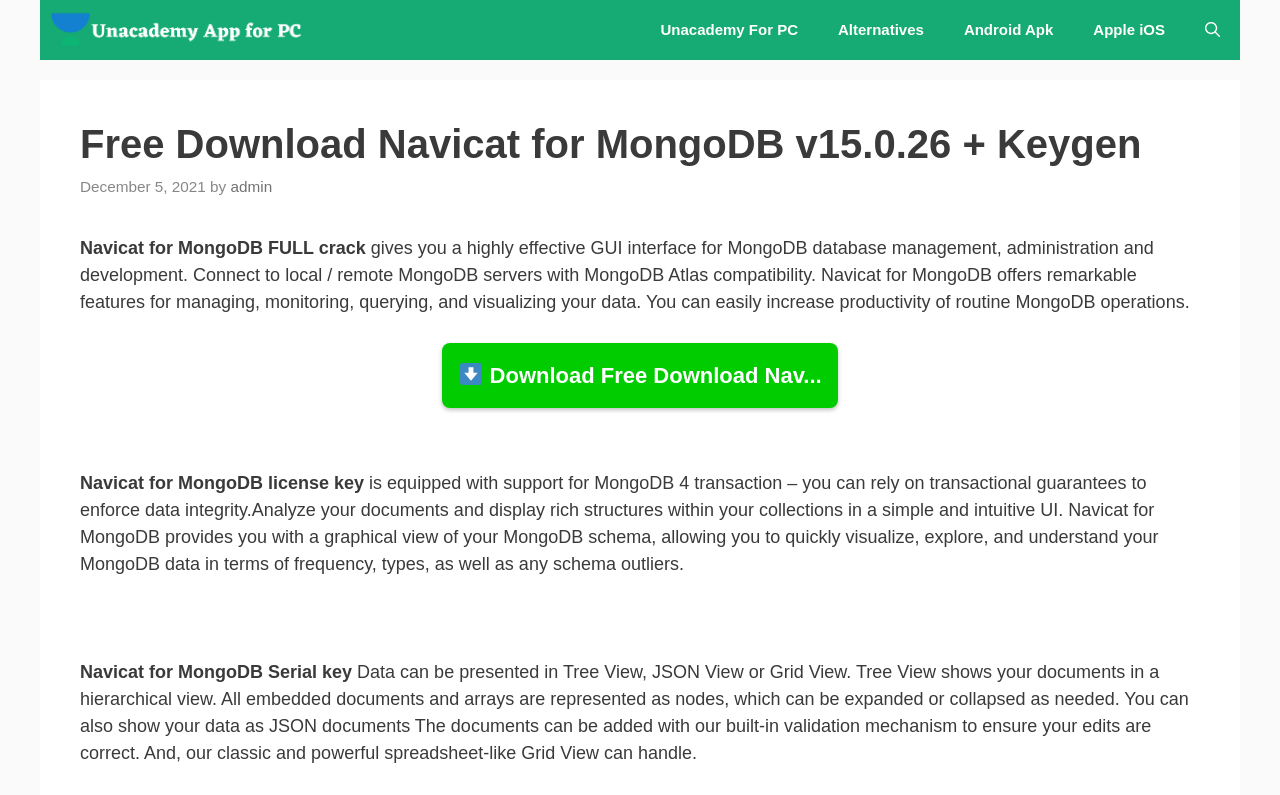What is the format of data presentation in Navicat for MongoDB? Please answer the question using a single word or phrase based on the image.

Tree View, JSON View, or Grid View